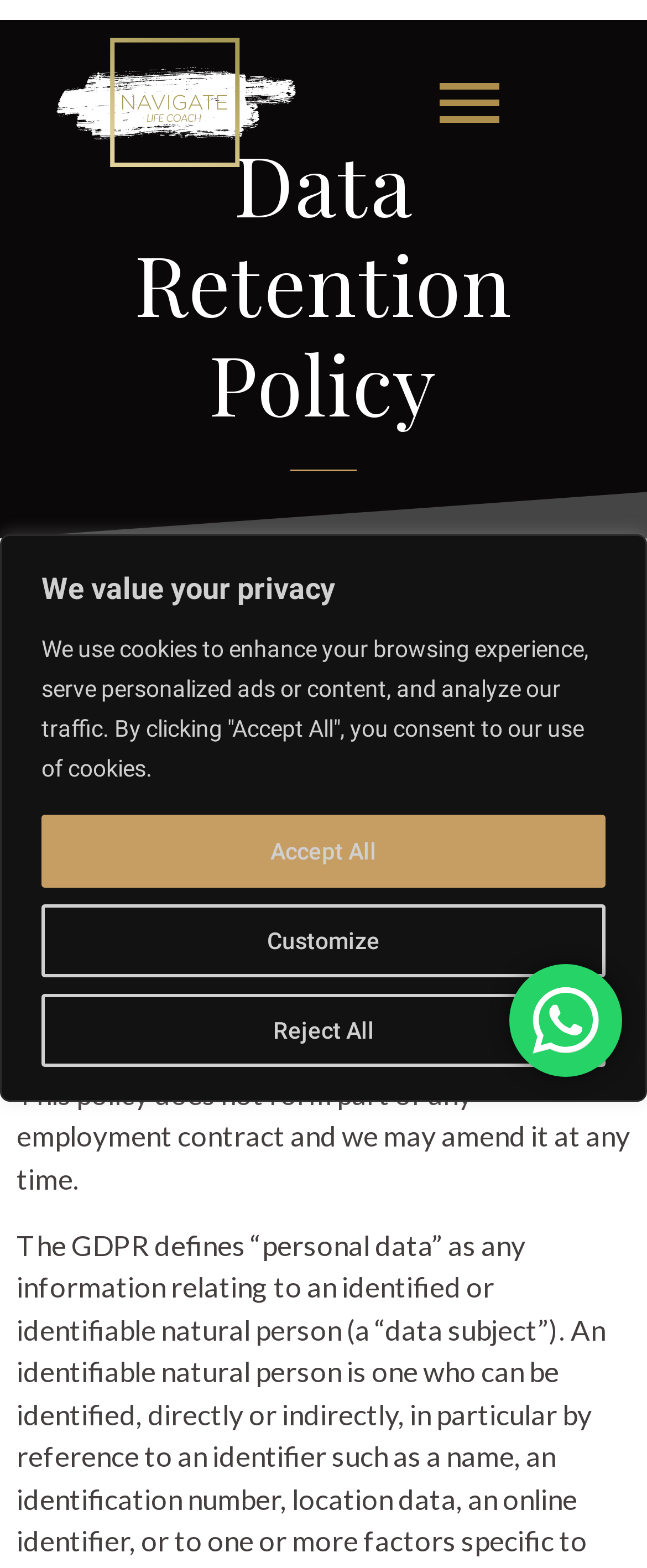Given the description of a UI element: "Reject All", identify the bounding box coordinates of the matching element in the webpage screenshot.

[0.064, 0.634, 0.936, 0.68]